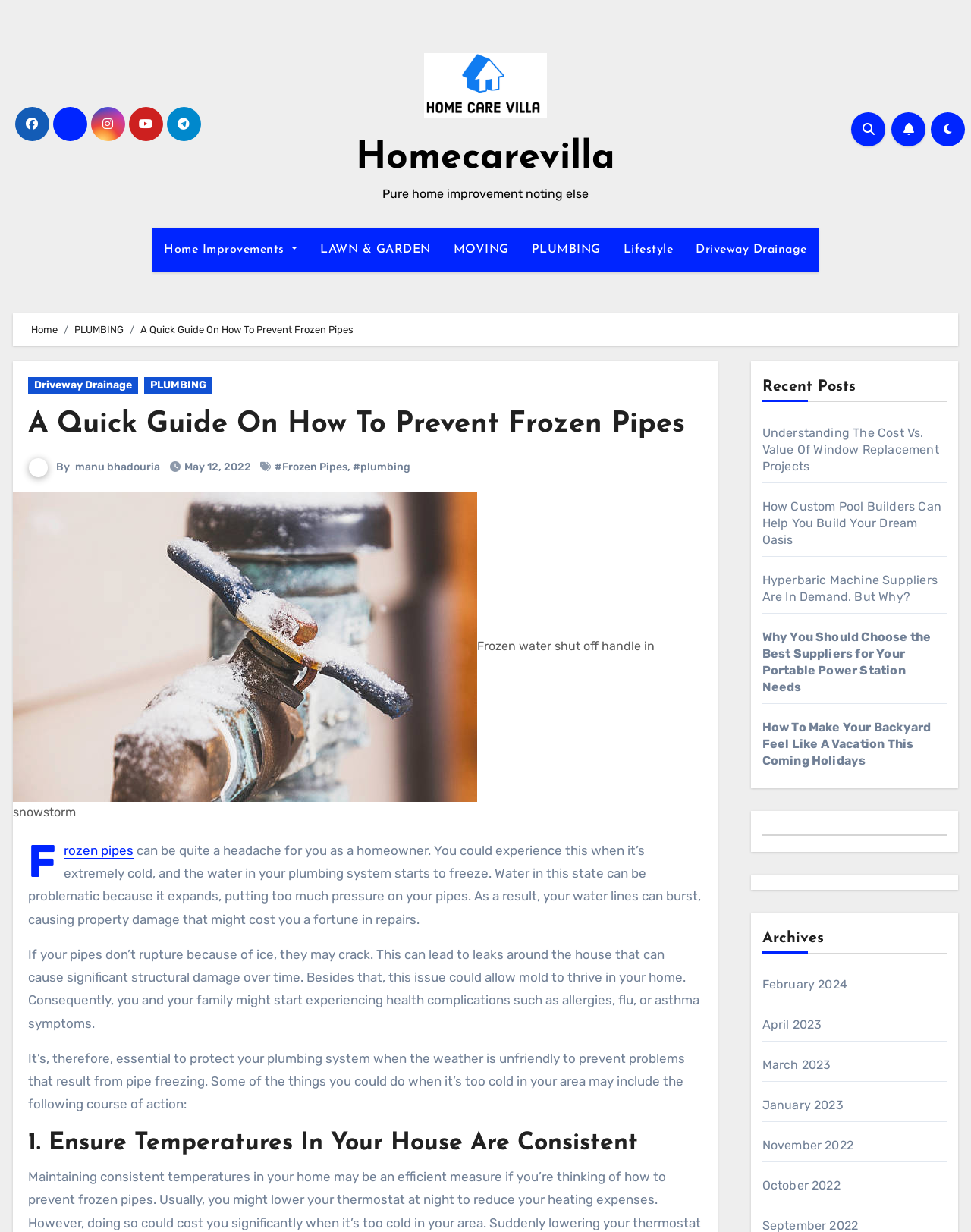What is the author of the article?
Based on the image, answer the question with a single word or brief phrase.

manu bhadouria